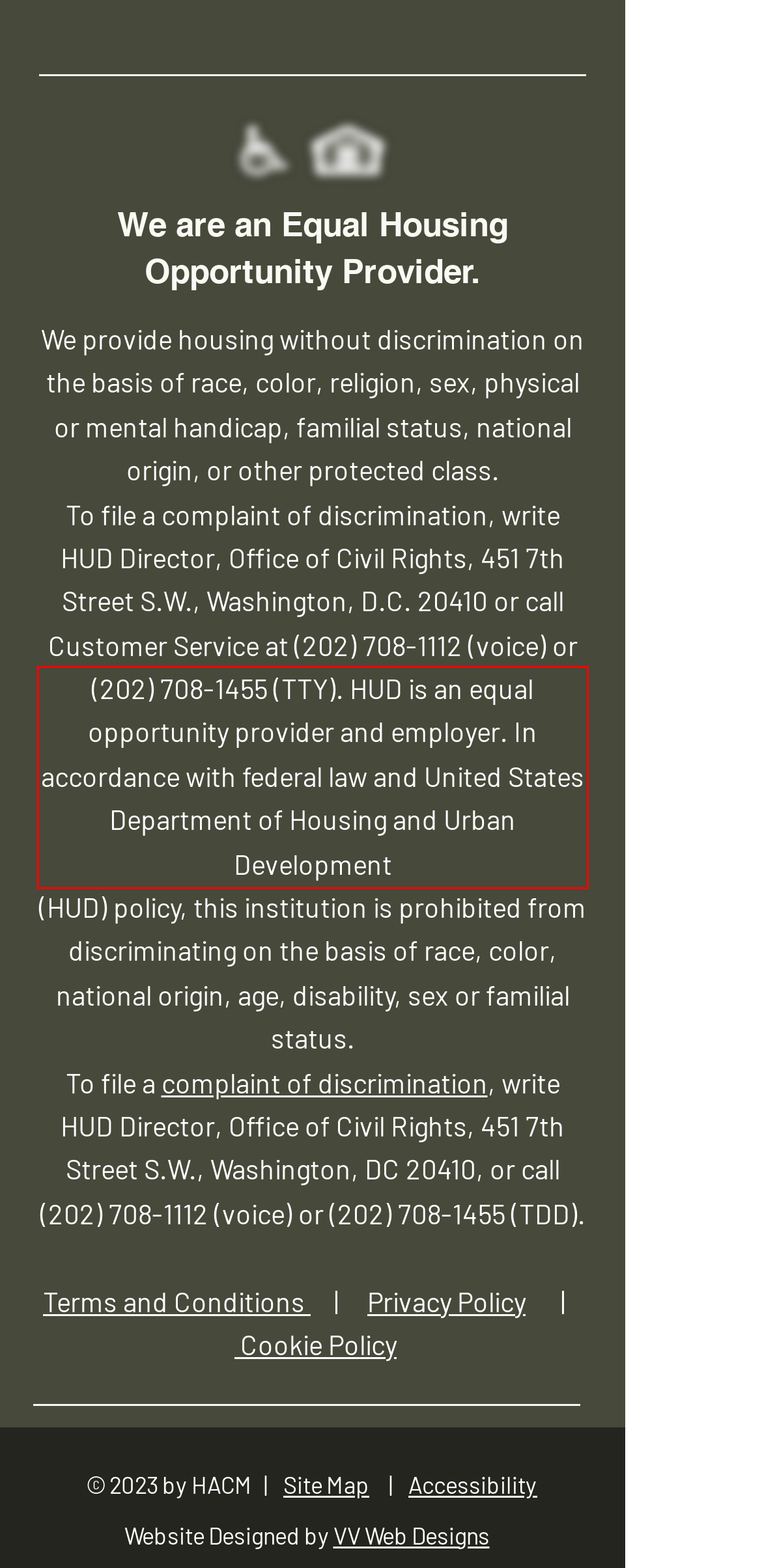Extract and provide the text found inside the red rectangle in the screenshot of the webpage.

(202) 708-1455 (TTY). HUD is an equal opportunity provider and employer. In accordance with federal law and United States Department of Housing and Urban Development